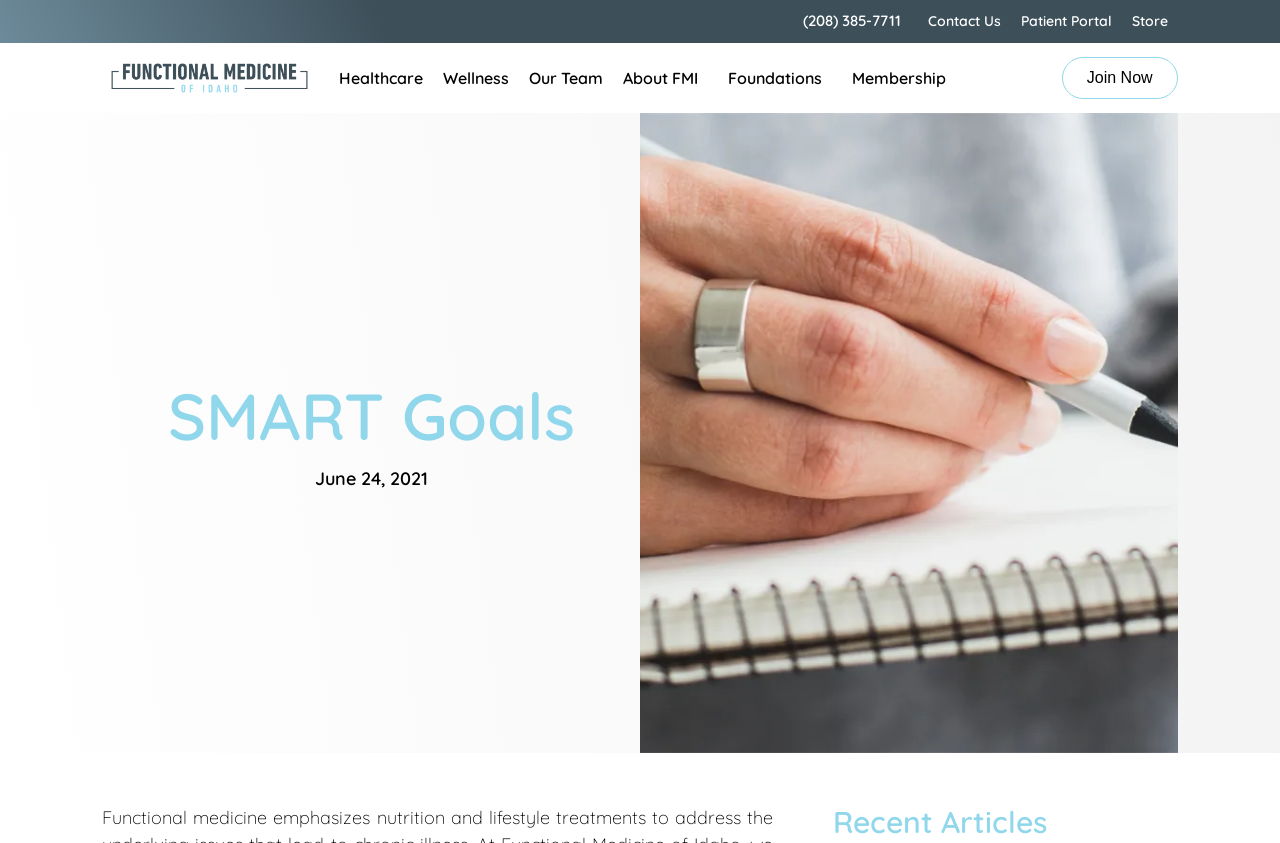Please determine the bounding box coordinates of the element's region to click for the following instruction: "Join now".

[0.83, 0.068, 0.92, 0.117]